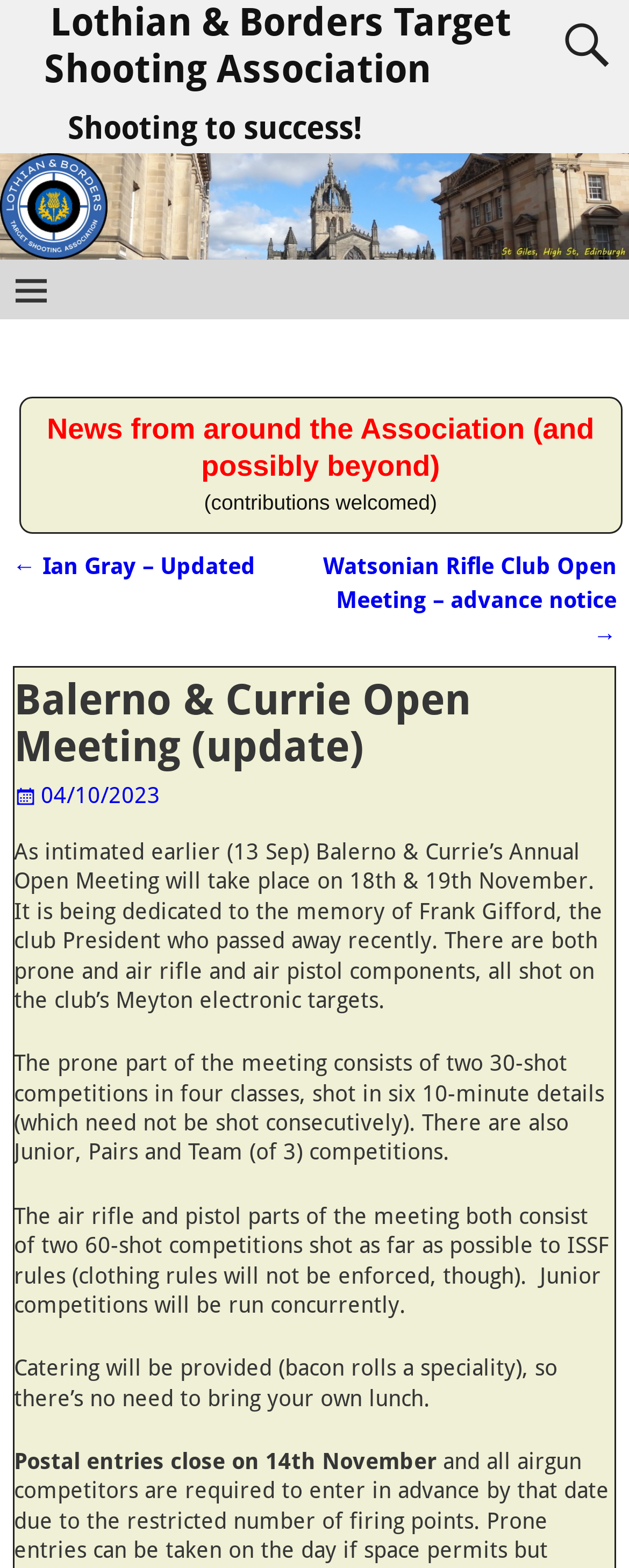Bounding box coordinates should be provided in the format (top-left x, top-left y, bottom-right x, bottom-right y) with all values between 0 and 1. Identify the bounding box for this UI element: name="s" placeholder="Search for:"

[0.882, 0.008, 0.974, 0.048]